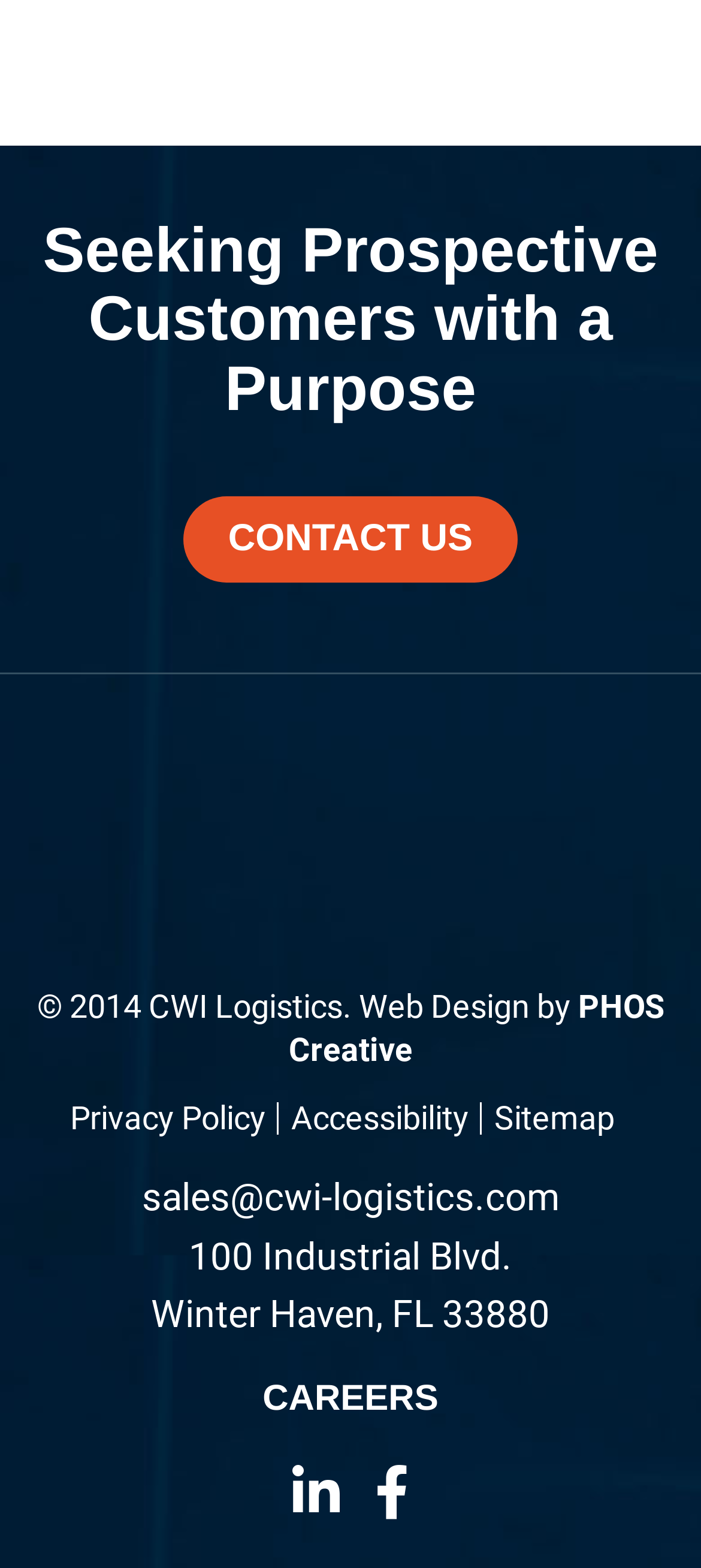Reply to the question with a single word or phrase:
What is the city of the company's address?

Winter Haven